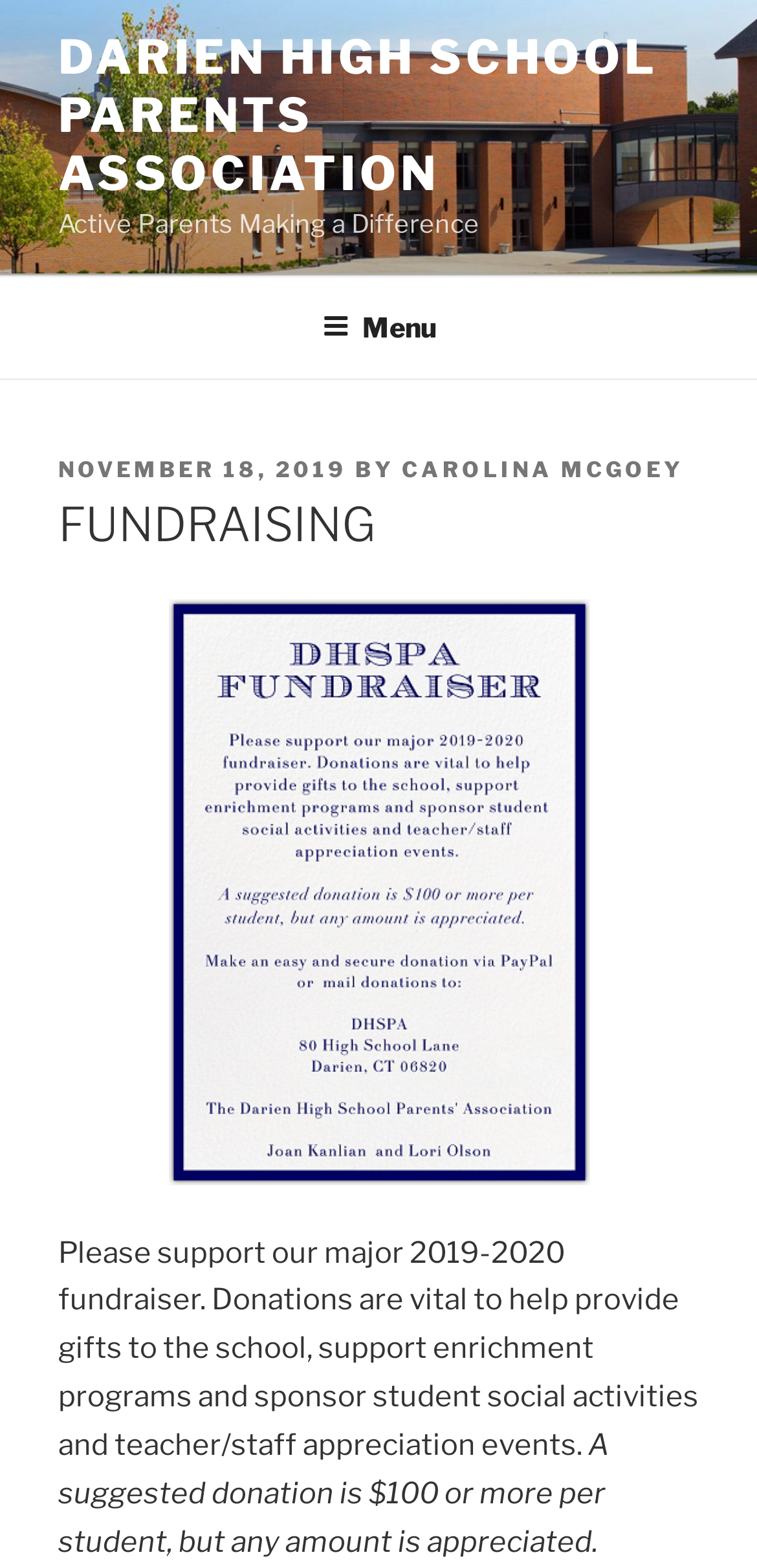Locate the bounding box of the UI element defined by this description: "Carolina McGoey". The coordinates should be given as four float numbers between 0 and 1, formatted as [left, top, right, bottom].

[0.531, 0.291, 0.903, 0.308]